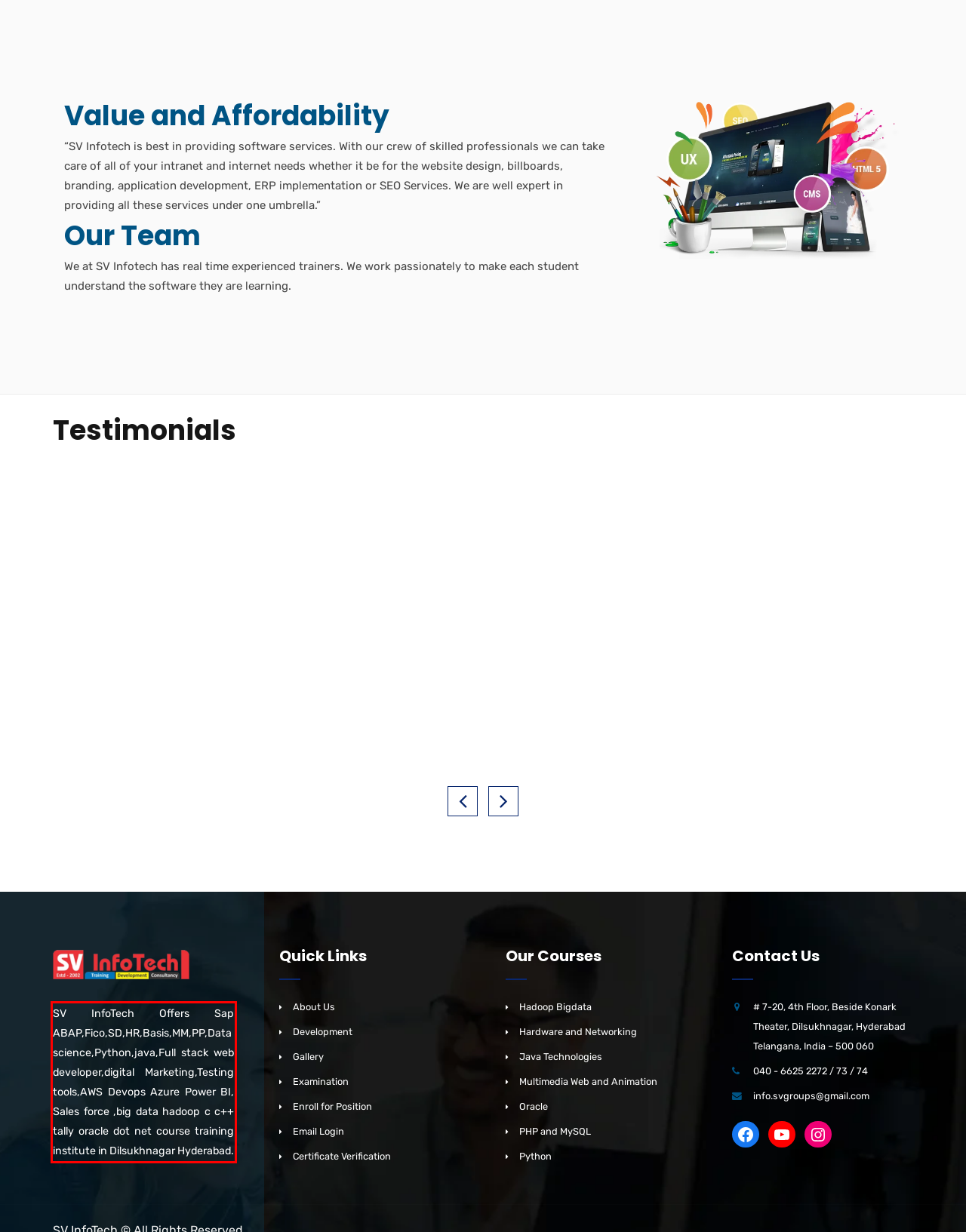Analyze the screenshot of the webpage that features a red bounding box and recognize the text content enclosed within this red bounding box.

SV InfoTech Offers Sap ABAP,Fico,SD,HR,Basis,MM,PP,Data science,Python,java,Full stack web developer,digital Marketing,Testing tools,AWS Devops Azure Power BI, Sales force ,big data hadoop c c++ tally oracle dot net course training institute in Dilsukhnagar Hyderabad.